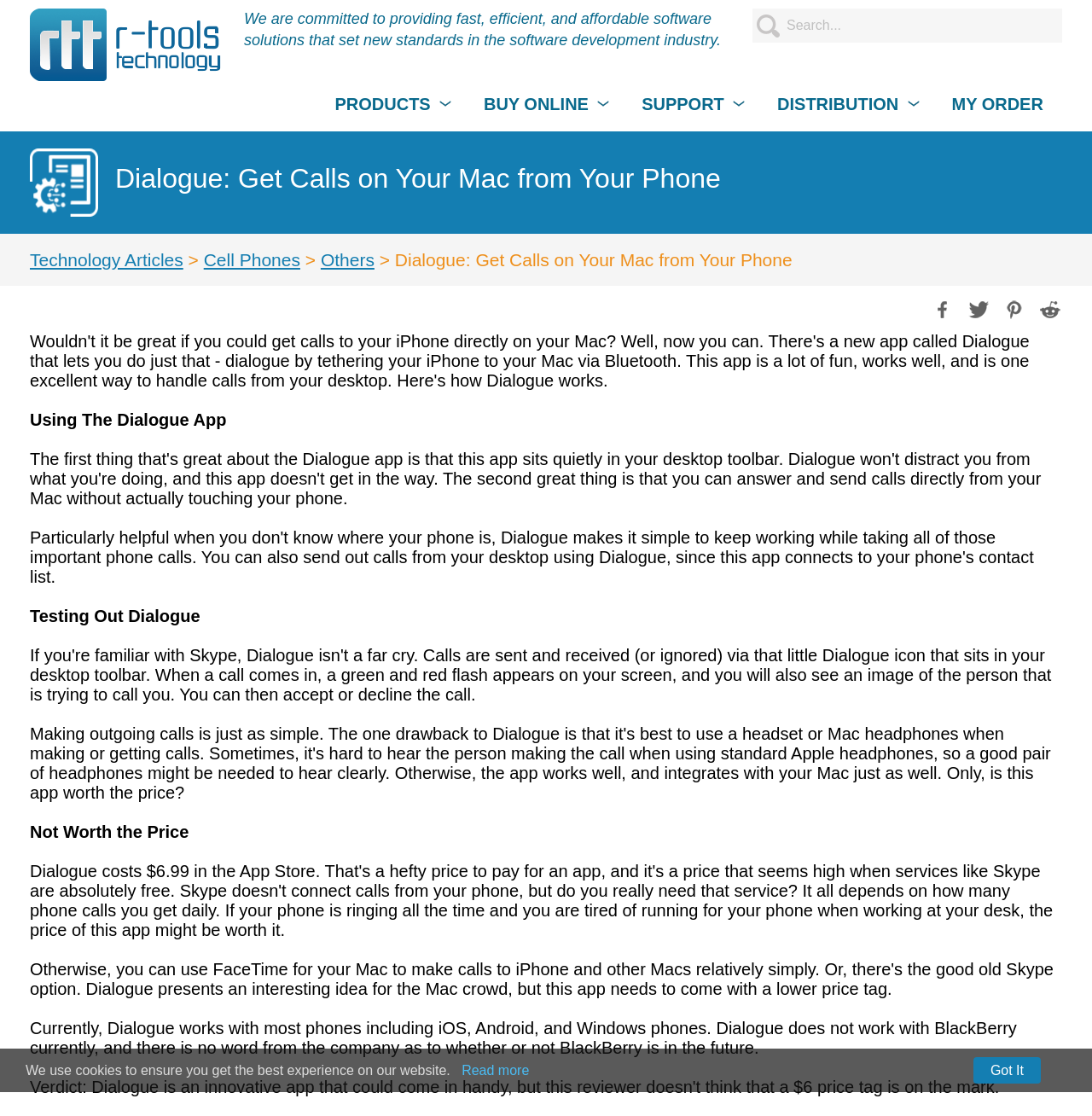What is the last section about on the webpage?
Analyze the screenshot and provide a detailed answer to the question.

I found the last section by looking at the bottom of the webpage, where I saw a static text element with a long description about the phones that are currently supported by the Dialogue app.